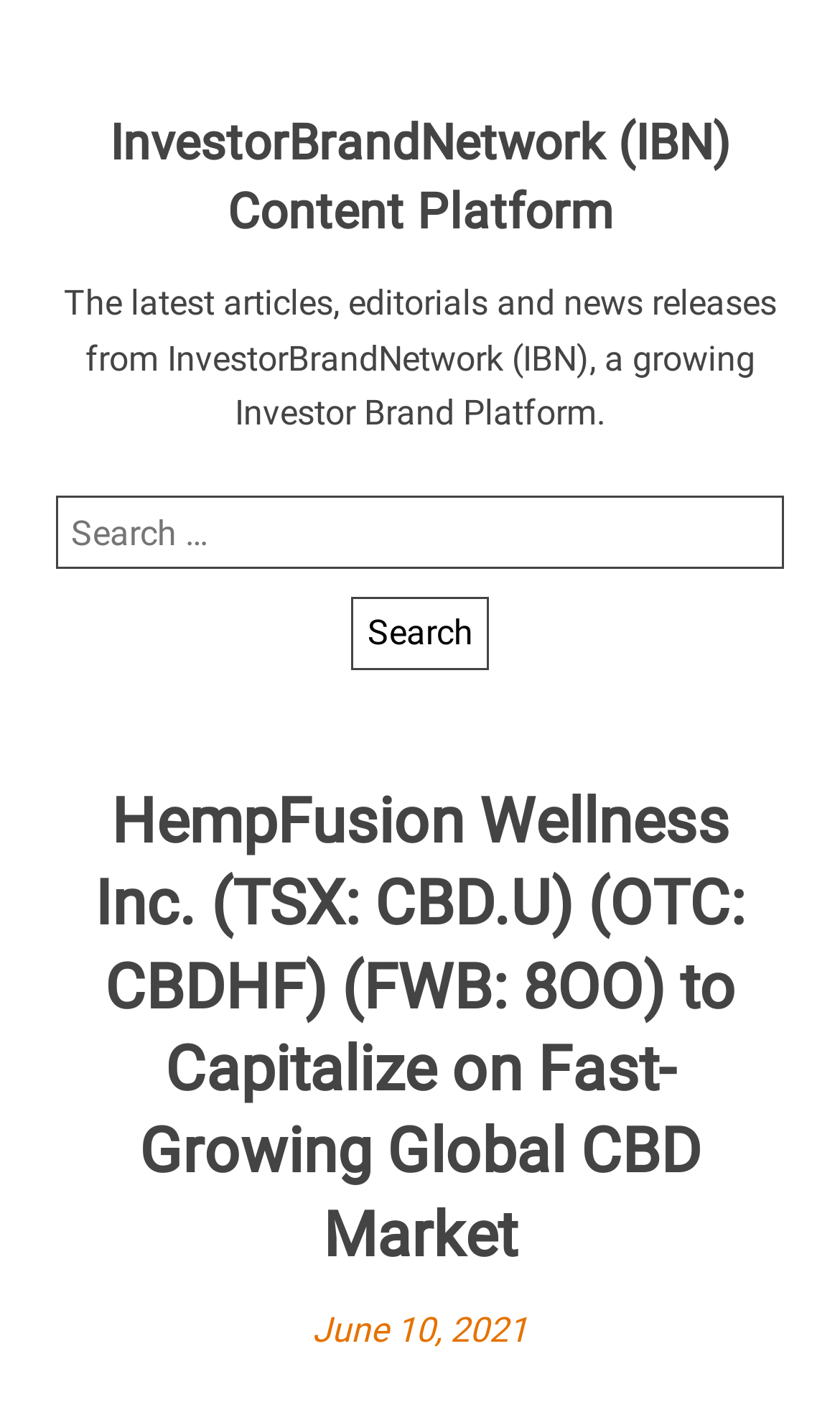Generate a thorough caption that explains the contents of the webpage.

The webpage is about HempFusion Wellness Inc. and its plans to capitalize on the fast-growing global CBD market. At the top, there is a link to the InvestorBrandNetwork (IBN) Content Platform. Below this link, a brief description of the platform is provided, stating that it is a growing investor brand platform that features the latest articles, editorials, and news releases.

On the left side of the page, there is a search bar with a label "Search for:" and a search button next to it. The search bar takes up a significant portion of the page's width.

The main content of the page is headed by a title that matches the webpage's title, "HempFusion Wellness Inc. (TSX: CBD.U) (OTC: CBDHF) (FWB: 8OO) to Capitalize on Fast-Growing Global CBD Market". This title is followed by a date, "June 10, 2021", which is likely the publication date of the article.

At the bottom right corner of the page, there is a chat widget iframe, which is likely a live chat support feature.

Overall, the webpage appears to be a news article or press release about HempFusion Wellness Inc.'s plans in the CBD market, with a search function and a chat support feature.